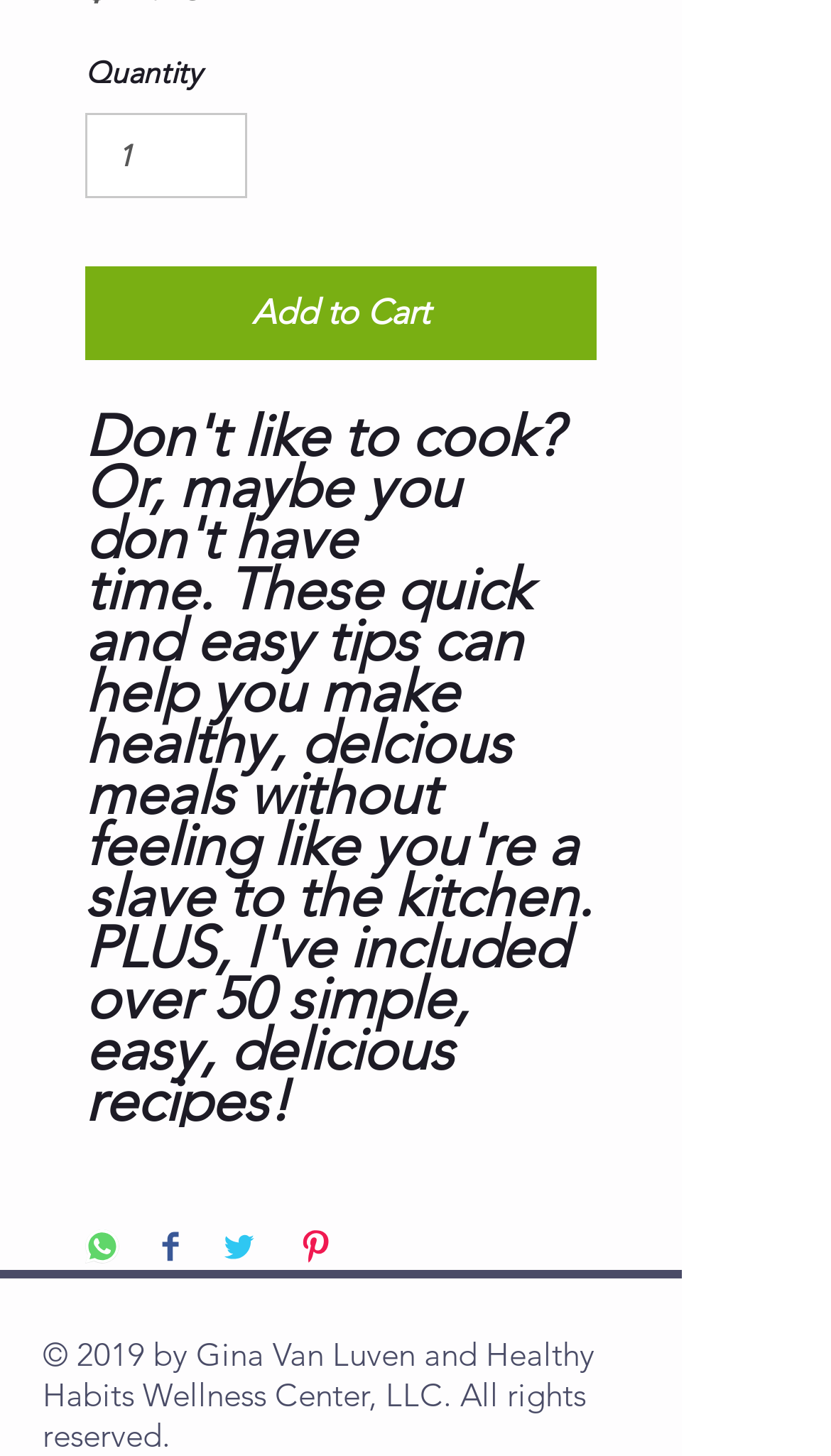How many social media platforms can you share this on?
Can you provide a detailed and comprehensive answer to the question?

There are four button elements with labels 'Share on WhatsApp', 'Share on Facebook', 'Share on Twitter', and 'Pin on Pinterest', indicating that you can share this on four social media platforms.